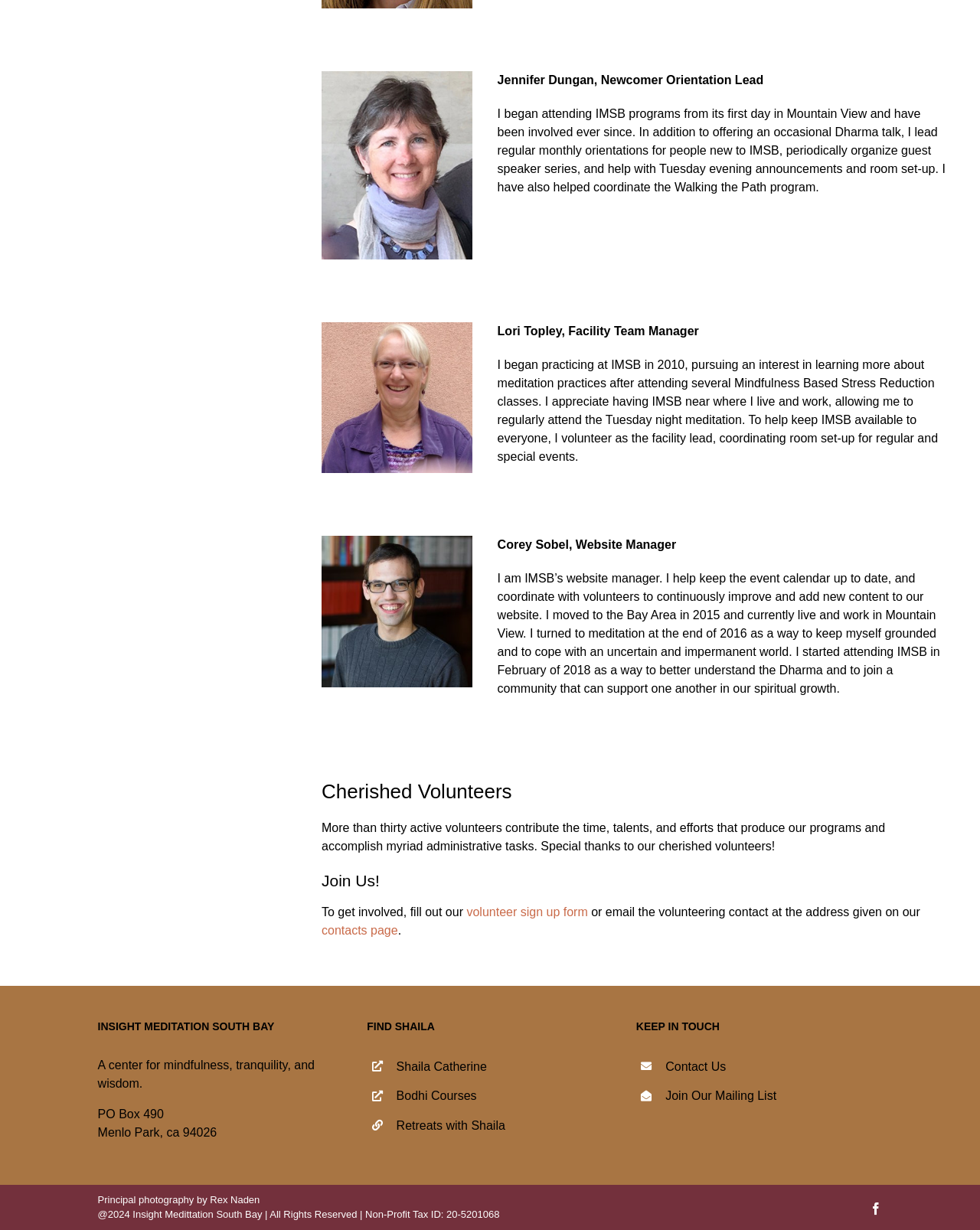Locate the bounding box coordinates of the clickable part needed for the task: "Visit Shaila Catherine's page".

[0.404, 0.859, 0.626, 0.876]